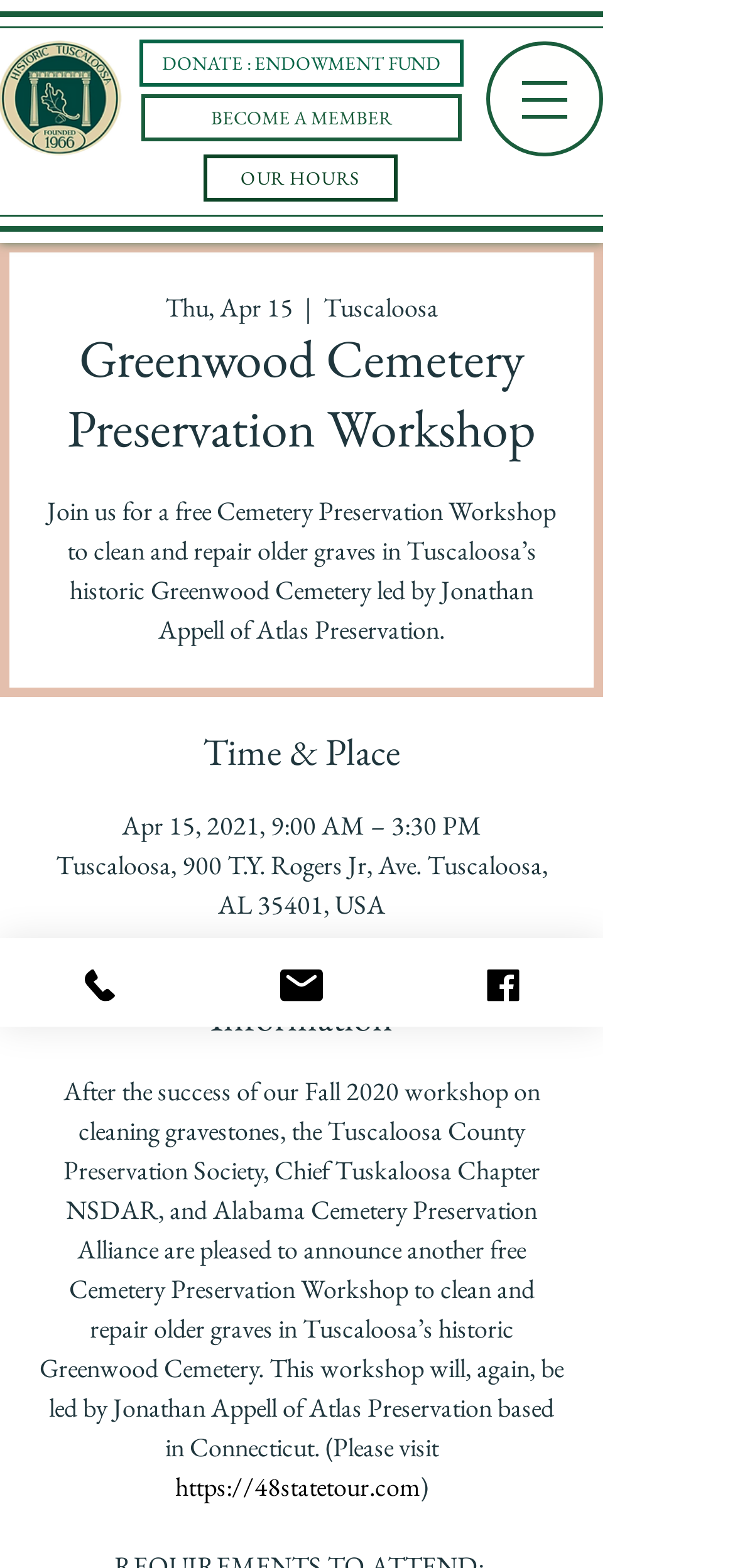Give a detailed account of the webpage.

The webpage is about the Greenwood Cemetery Preservation Workshop, which is a free event organized by the Tuscaloosa County Preservation Society, Chief Tuskaloosa Chapter NSDAR, and Alabama Cemetery Preservation Alliance. 

At the top left corner, there is a logo of Historic Tuscaloosa, founded in 1966, which is an image with a link to the Historic Tuscaloosa Home page. Next to it, there is a button to open the navigation menu. 

On the top right side, there are three links: "our hours", "DONATE : ENDOWMENT FUND", and "BECOME A MEMBER". The "BECOME A MEMBER" link has a section below it, which provides information about the workshop, including the date, time, and location. 

The main content of the webpage is divided into three sections: "Greenwood Cemetery Preservation Workshop", "Time & Place", and "Information". The first section has a heading with the title of the workshop, followed by a paragraph describing the event. The "Time & Place" section provides the date, time, and location of the workshop, while the "Information" section gives more details about the event, including the organizers and the workshop leader, Jonathan Appell of Atlas Preservation. 

At the bottom left corner, there are three links: "Phone", "Email", and "Facebook", each with an accompanying image.